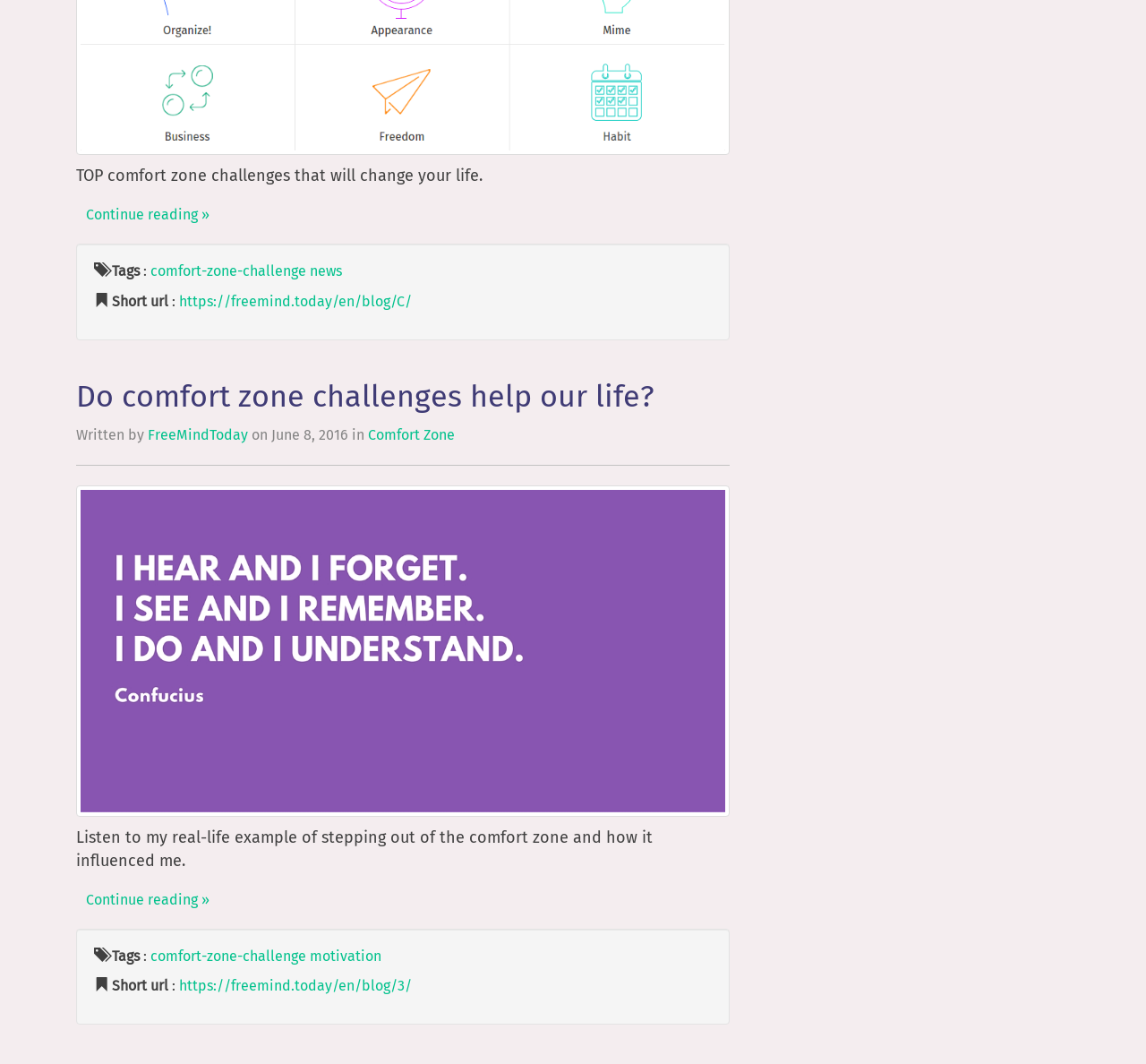Please identify the bounding box coordinates for the region that you need to click to follow this instruction: "Check the tags of the article".

[0.098, 0.247, 0.122, 0.263]